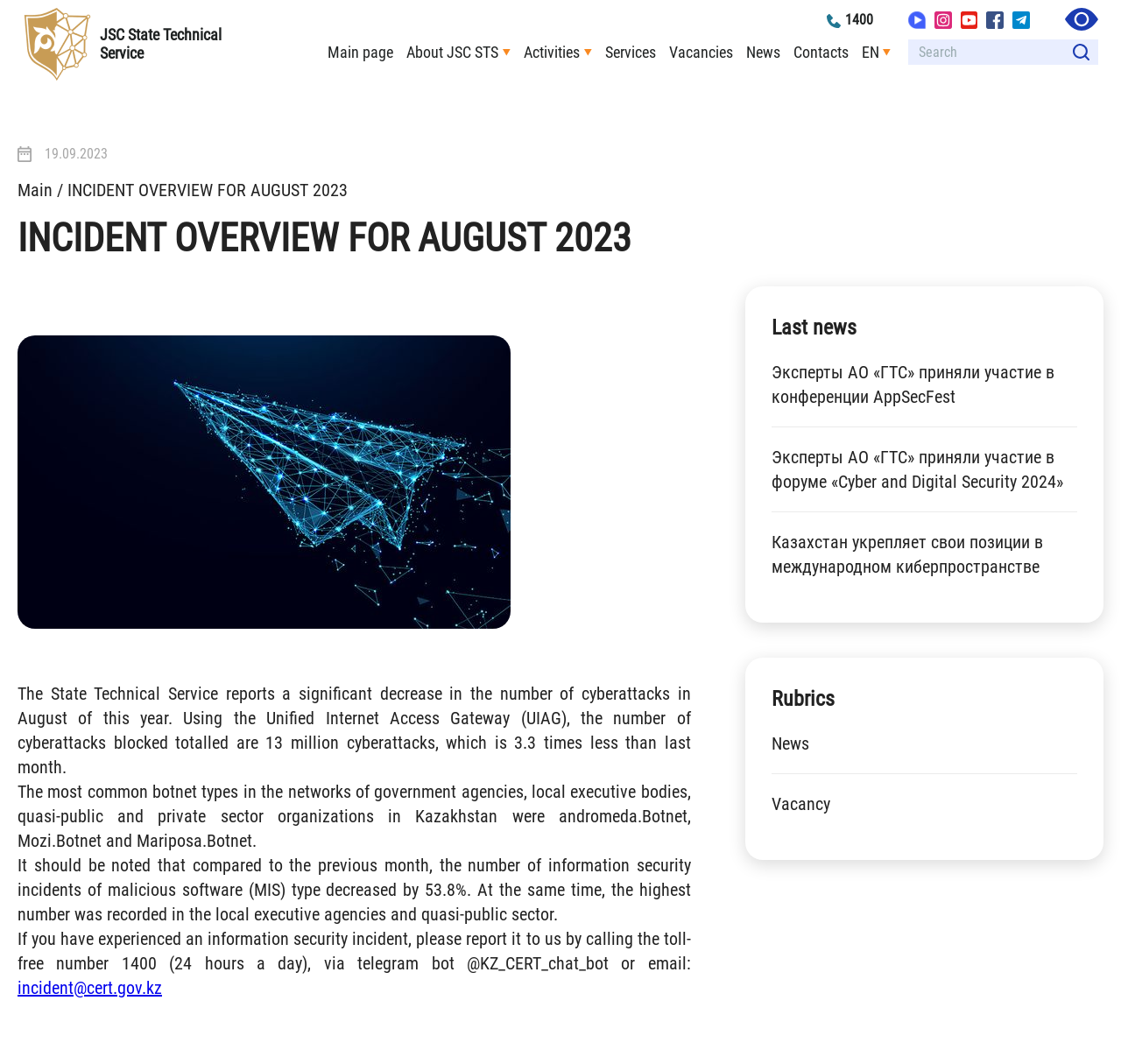Locate the bounding box coordinates of the segment that needs to be clicked to meet this instruction: "Contact via email".

[0.016, 0.919, 0.145, 0.938]